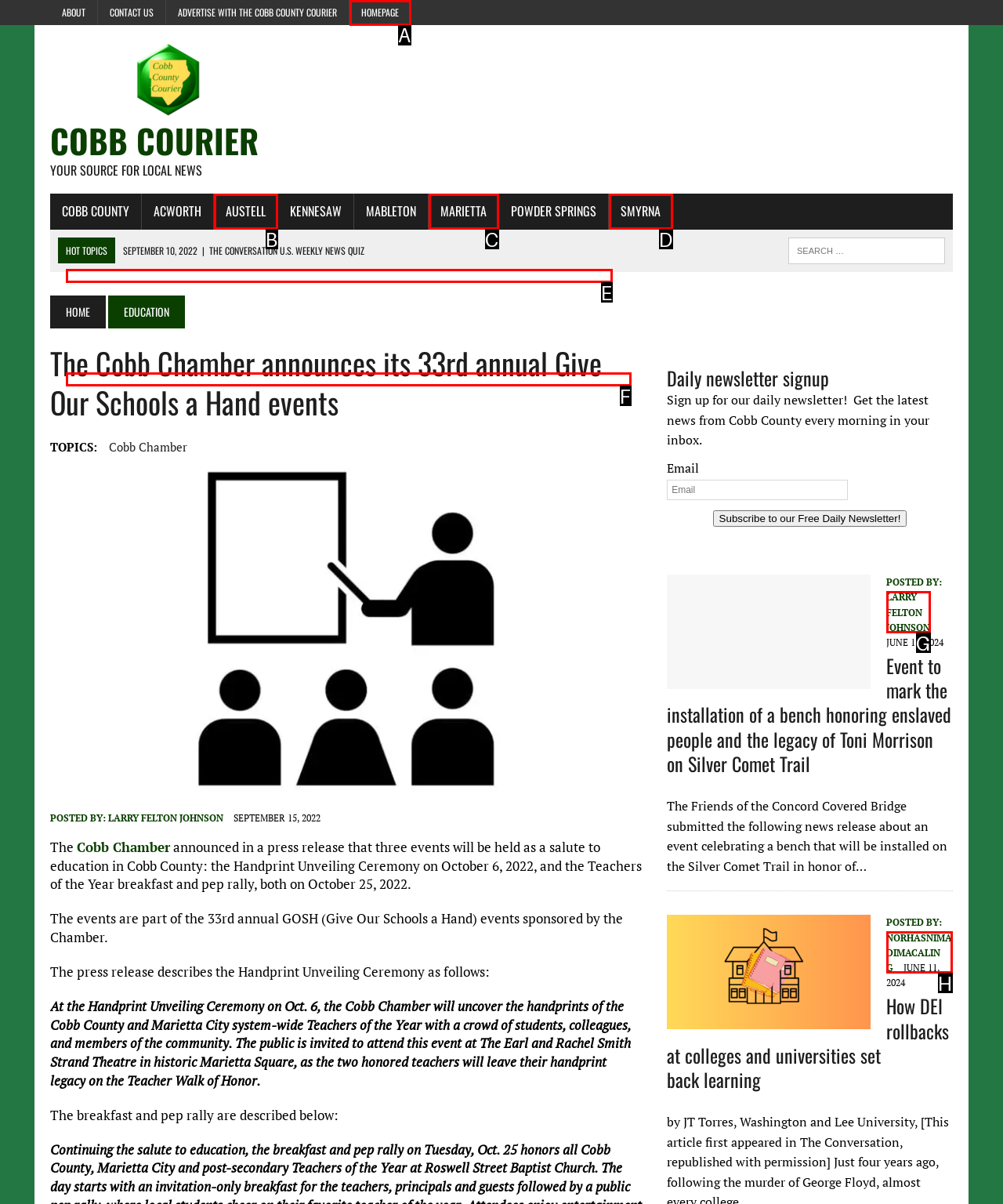Based on the description: Norhasnima Dimacaling, find the HTML element that matches it. Provide your answer as the letter of the chosen option.

H